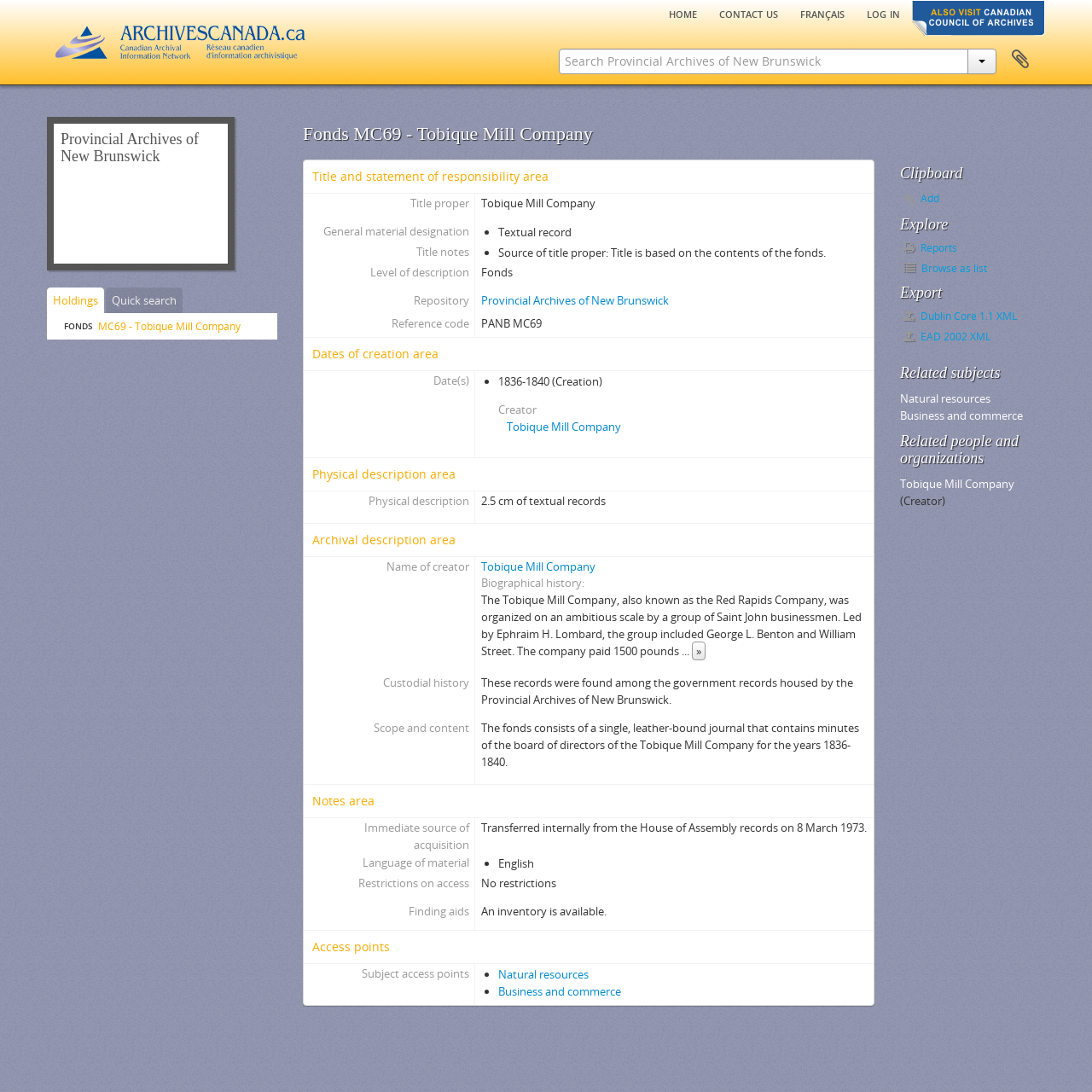Can you show the bounding box coordinates of the region to click on to complete the task described in the instruction: "Read more about the biographical history of Tobique Mill Company"?

[0.634, 0.587, 0.646, 0.604]